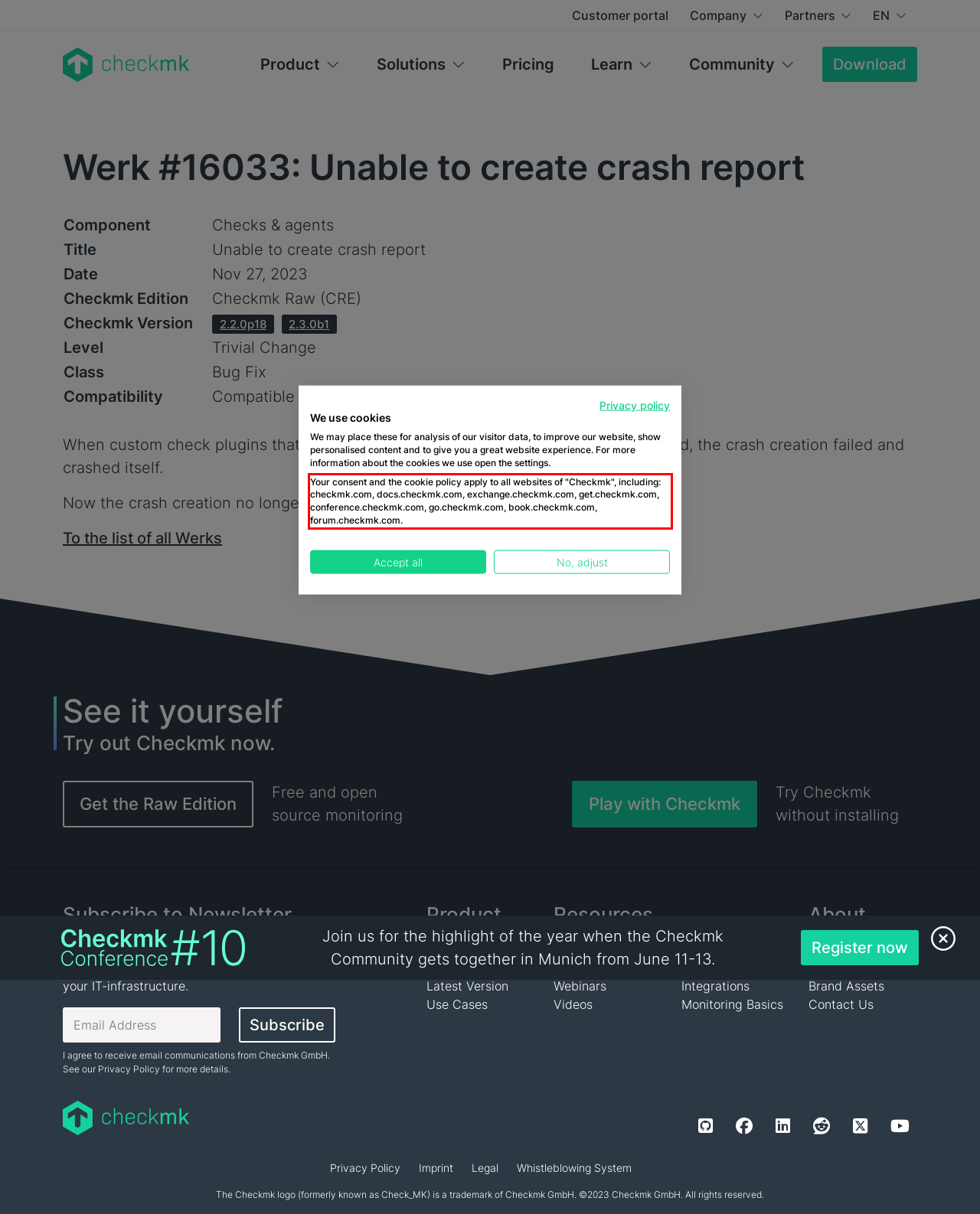Please perform OCR on the text content within the red bounding box that is highlighted in the provided webpage screenshot.

Your consent and the cookie policy apply to all websites of "Checkmk", including: checkmk.com, docs.checkmk.com, exchange.checkmk.com, get.checkmk.com, conference.checkmk.com, go.checkmk.com, book.checkmk.com, forum.checkmk.com.